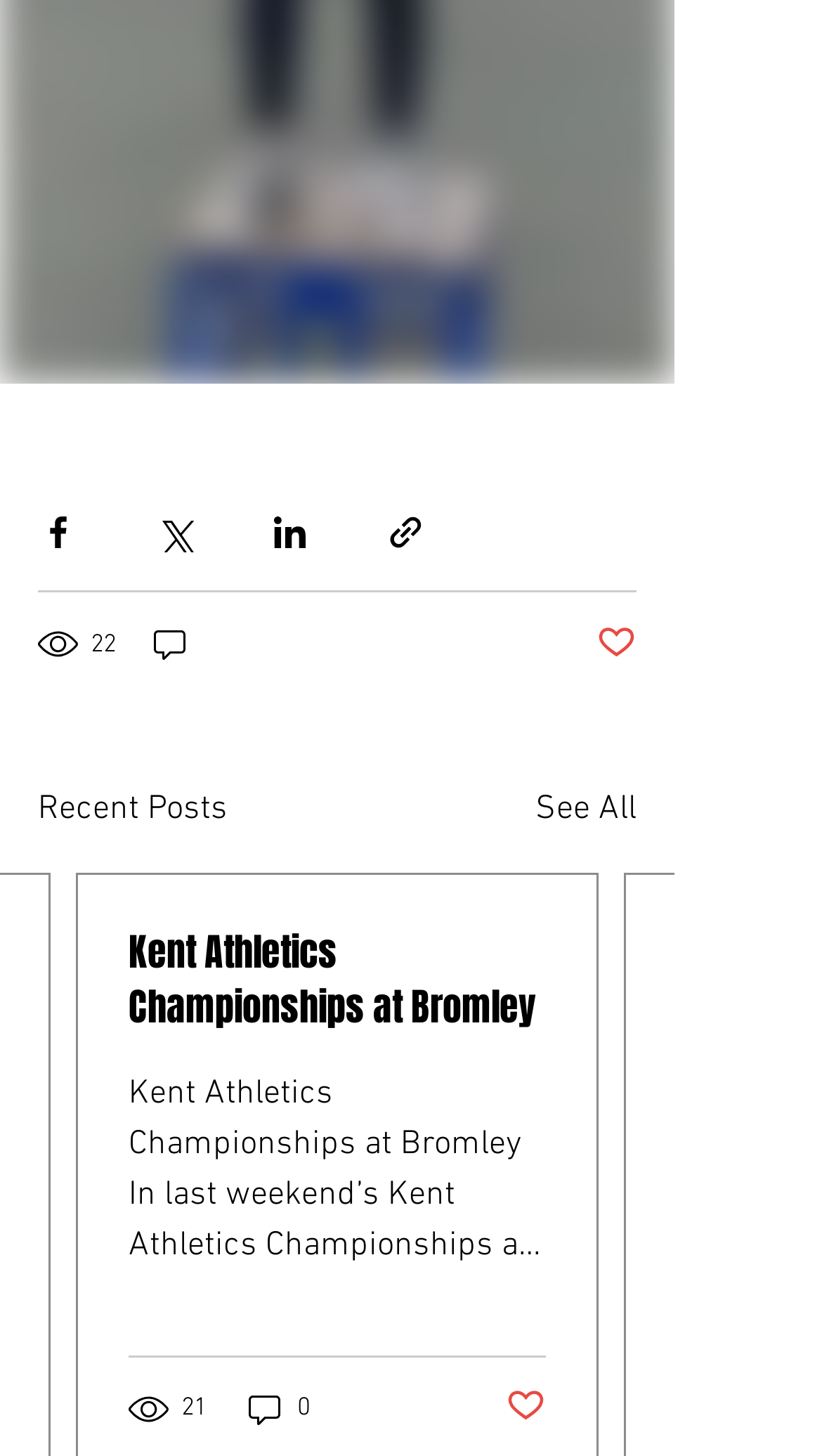Can you find the bounding box coordinates for the element that needs to be clicked to execute this instruction: "Share via Facebook"? The coordinates should be given as four float numbers between 0 and 1, i.e., [left, top, right, bottom].

[0.046, 0.351, 0.095, 0.379]